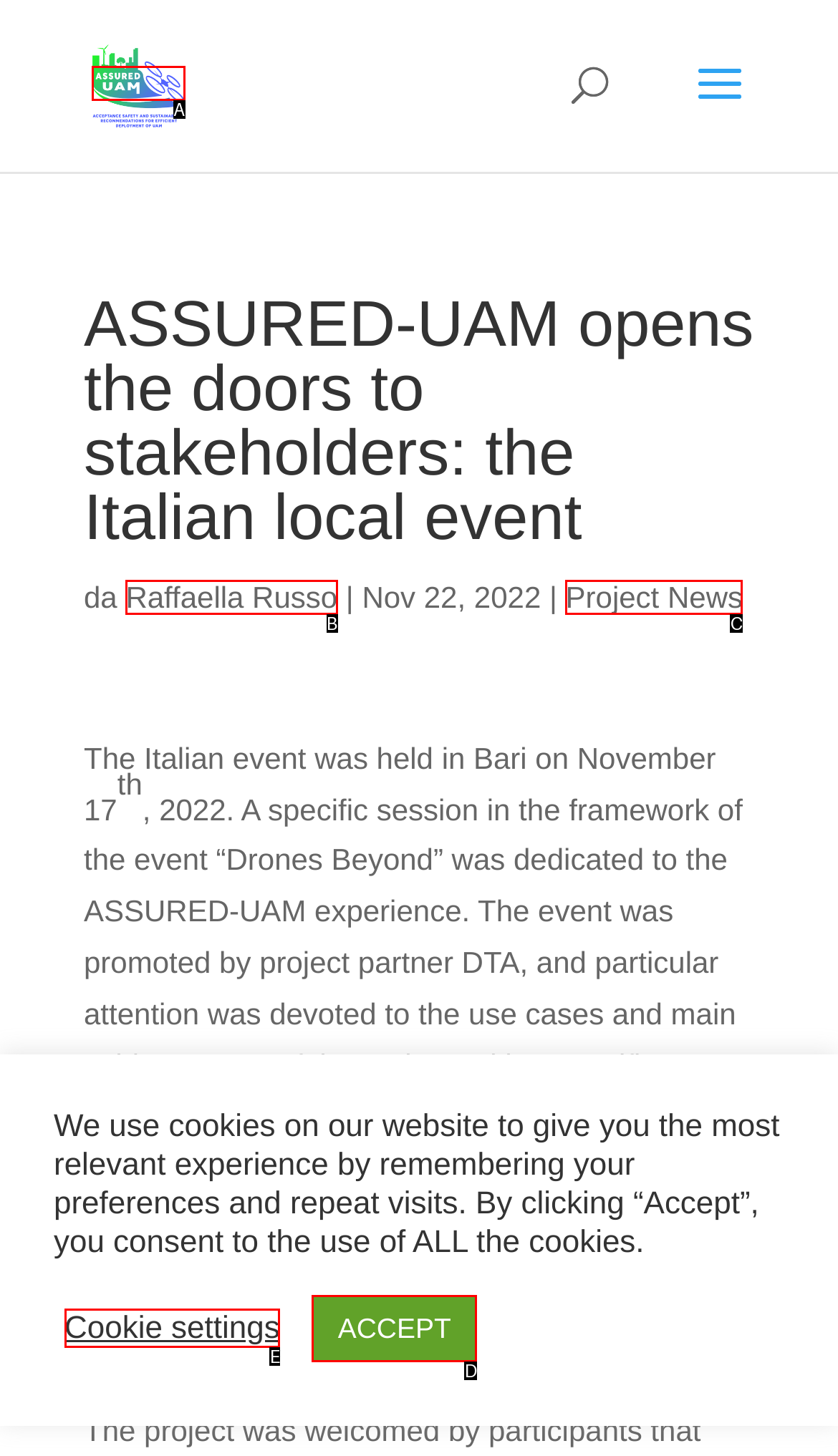Tell me the letter of the option that corresponds to the description: alt="Assured uam"
Answer using the letter from the given choices directly.

A